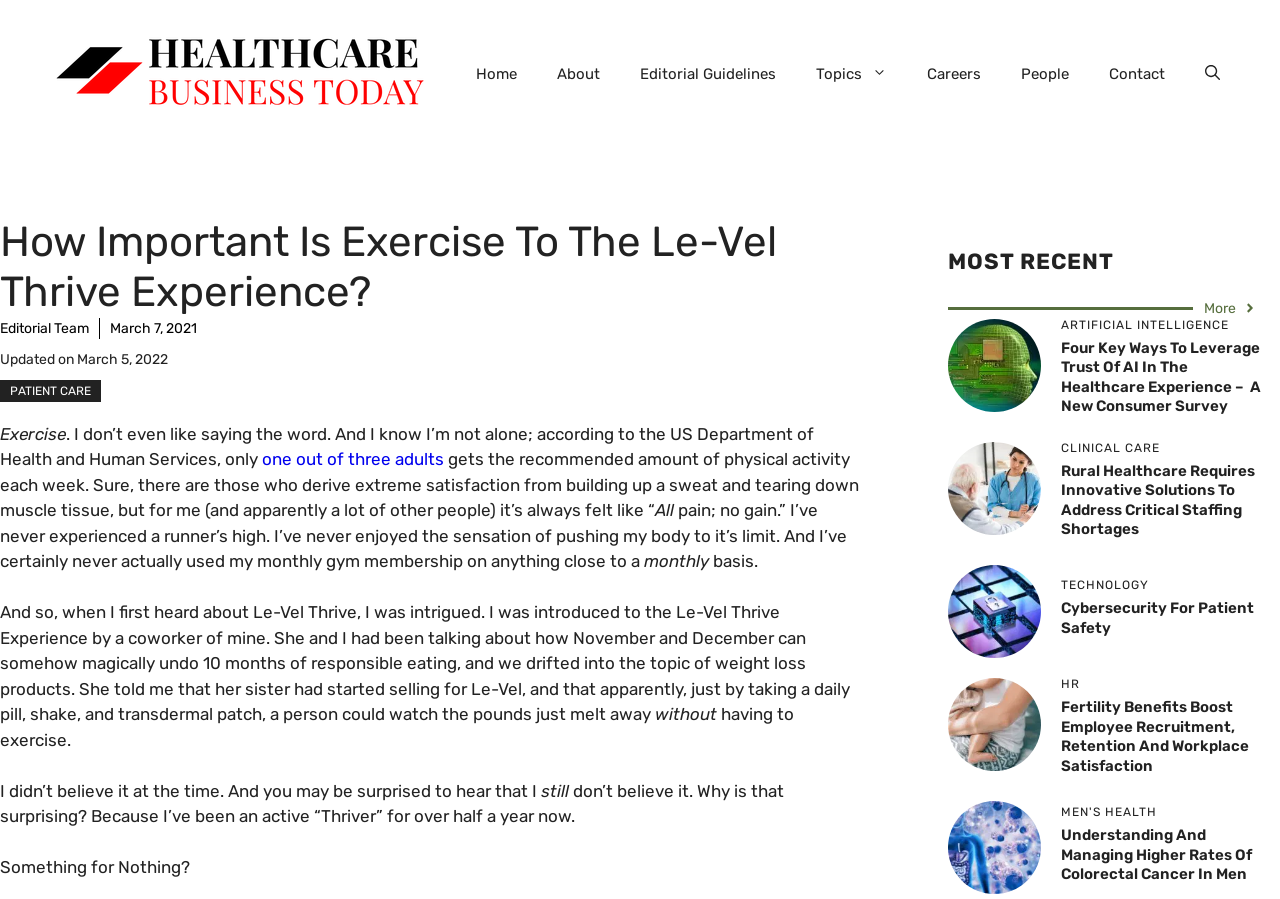What are the categories of articles on the website?
From the image, respond with a single word or phrase.

Patient Care, Artificial Intelligence, Clinical Care, Technology, HR, Men's Health